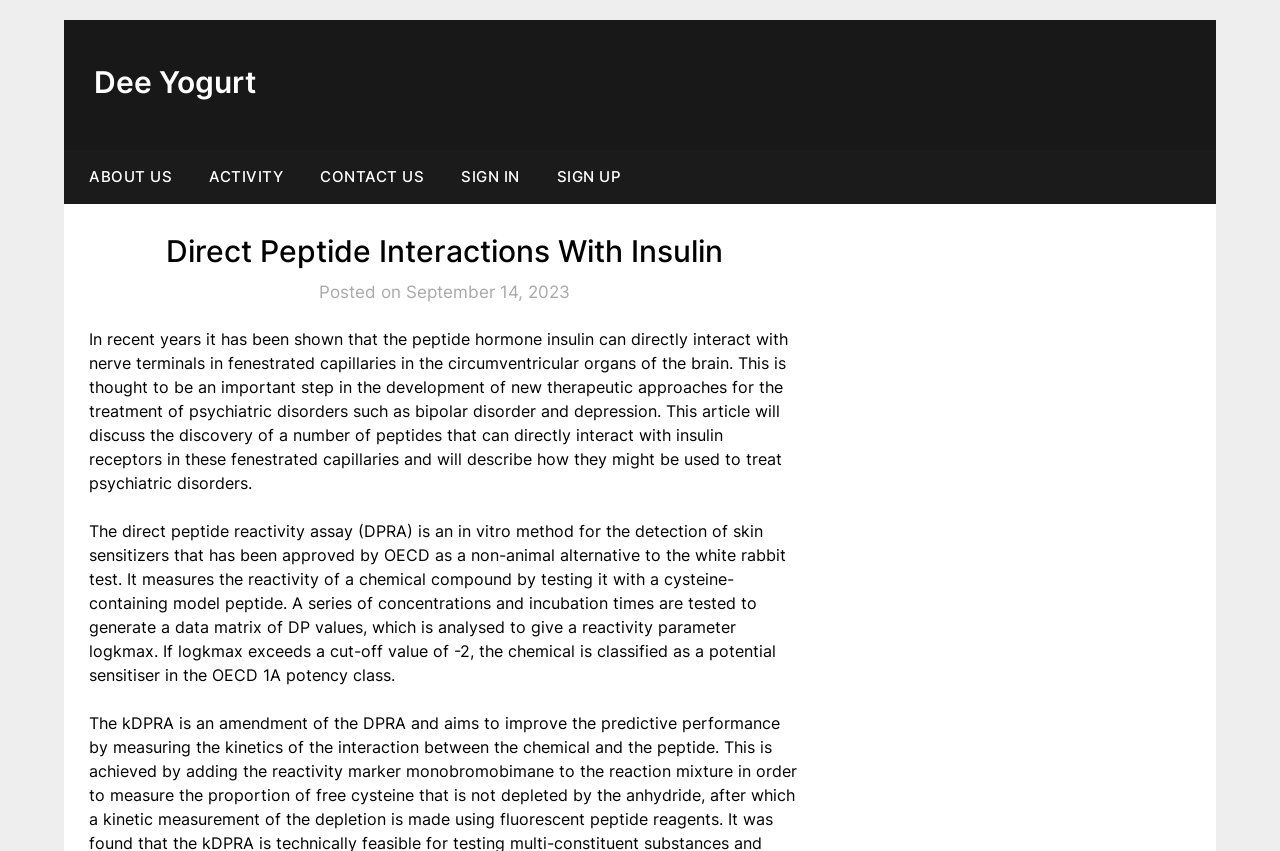What is the location of the circumventricular organs in the brain?
Please ensure your answer to the question is detailed and covers all necessary aspects.

I found the location of the circumventricular organs in the brain by reading the static text element that describes the interaction of insulin with nerve terminals in fenestrated capillaries in the circumventricular organs of the brain.